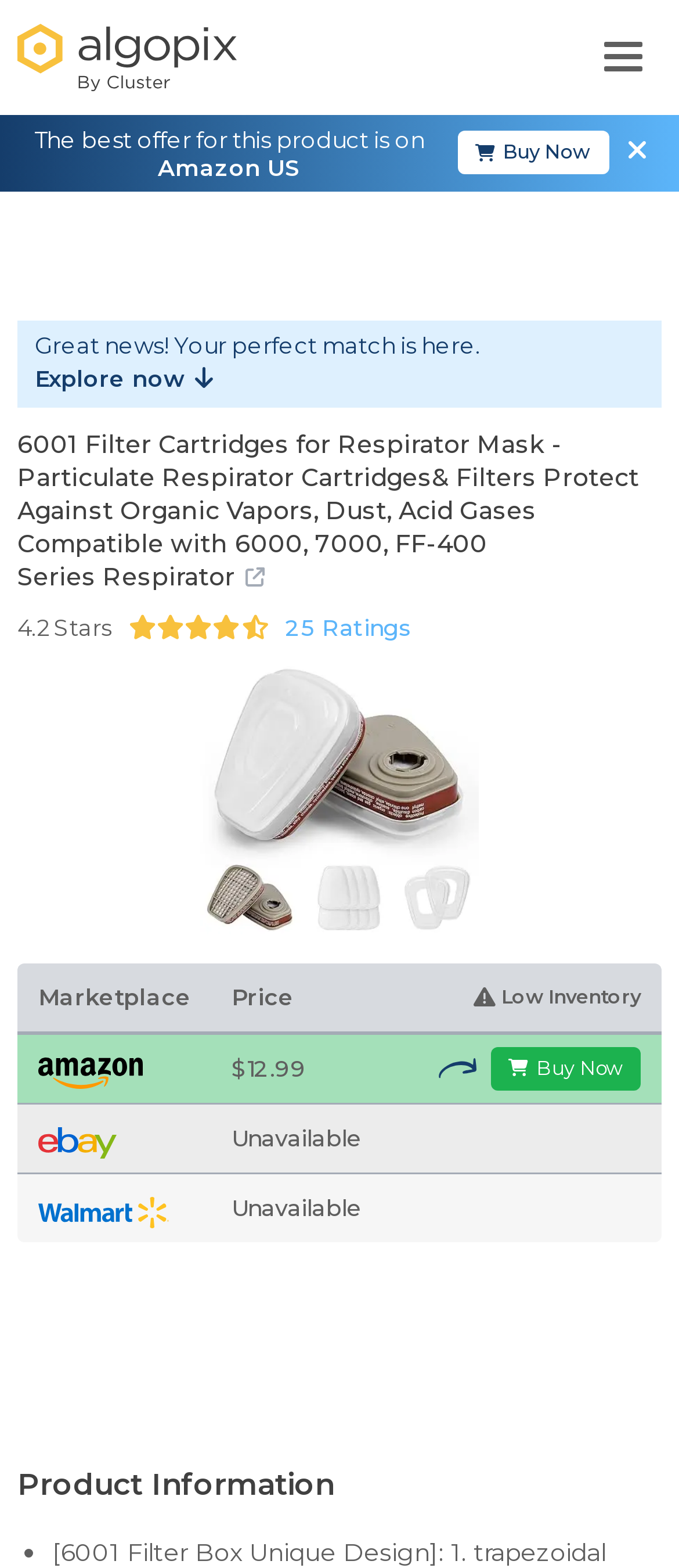Generate a comprehensive caption for the webpage you are viewing.

This webpage appears to be a product page for 6001 Filter Cartridges for Respirator Mask - Particulate, providing detailed information about the product and its availability on various marketplaces.

At the top left corner, there is an Algopix logo, accompanied by a toggle navigation button on the top right corner. Below the logo, there is a brief statement indicating that the best offer for this product is on Amazon US.

The product title, "6001 Filter Cartridges for Respirator Mask - Particulate Respirator Cartridges& Filters Protect Against Organic Vapors, Dust, Acid Gases Compatible with 6000, 7000, FF-400 Series\xa0Respirator", is prominently displayed, along with a rating of 4.2 stars based on 25 ratings.

An advertisement iframe is placed below the product title, taking up a significant portion of the page. Below the advertisement, there is a call-to-action button "Explore now" and a heading that reiterates the product title.

The page then provides marketplace information, including prices and availability on Amazon US, eBay US, and Walmart US. The prices are displayed alongside the corresponding marketplace logos. A curved arrow icon is placed next to the Amazon US price, indicating a special offer.

There are two "Buy Now" buttons, one above the marketplace information and another below it, allowing users to quickly purchase the product. Finally, a "Product Information" heading is placed at the bottom of the page, likely leading to a section with more detailed product specifications.